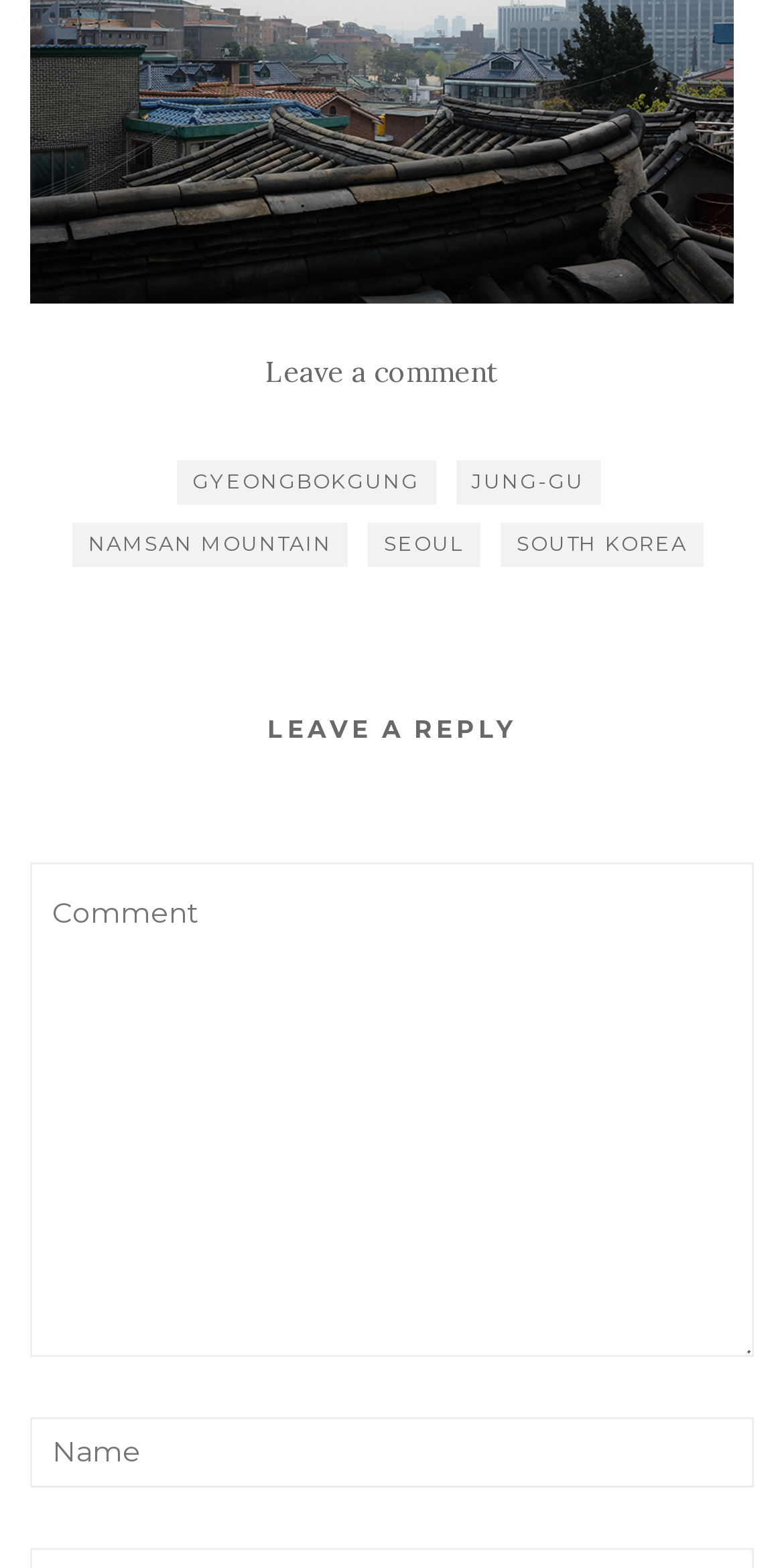Provide a brief response to the question below using one word or phrase:
How many textboxes are there in the webpage?

2